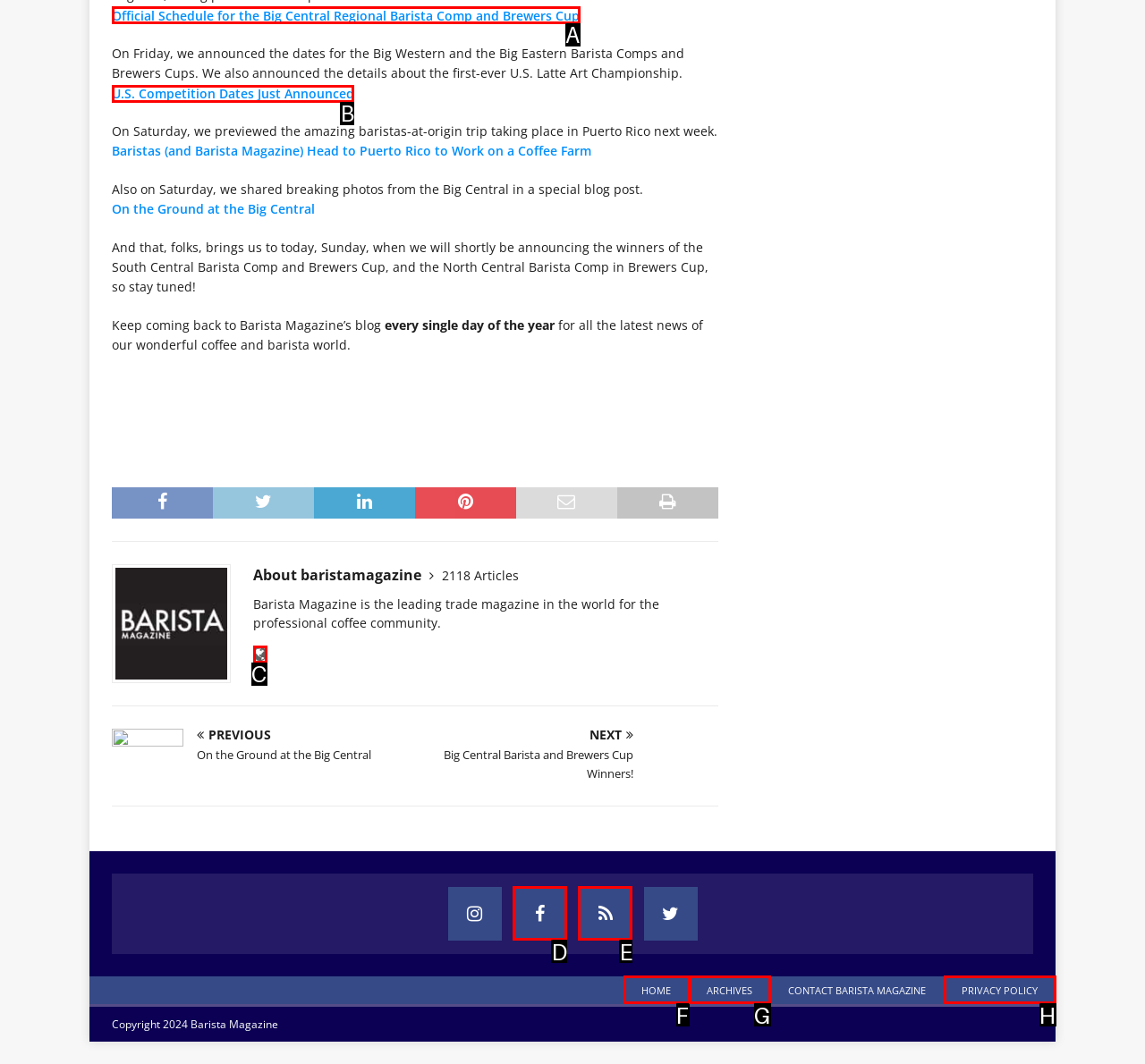Tell me which one HTML element I should click to complete the following task: Learn more about the U.S. Latte Art Championship Answer with the option's letter from the given choices directly.

B